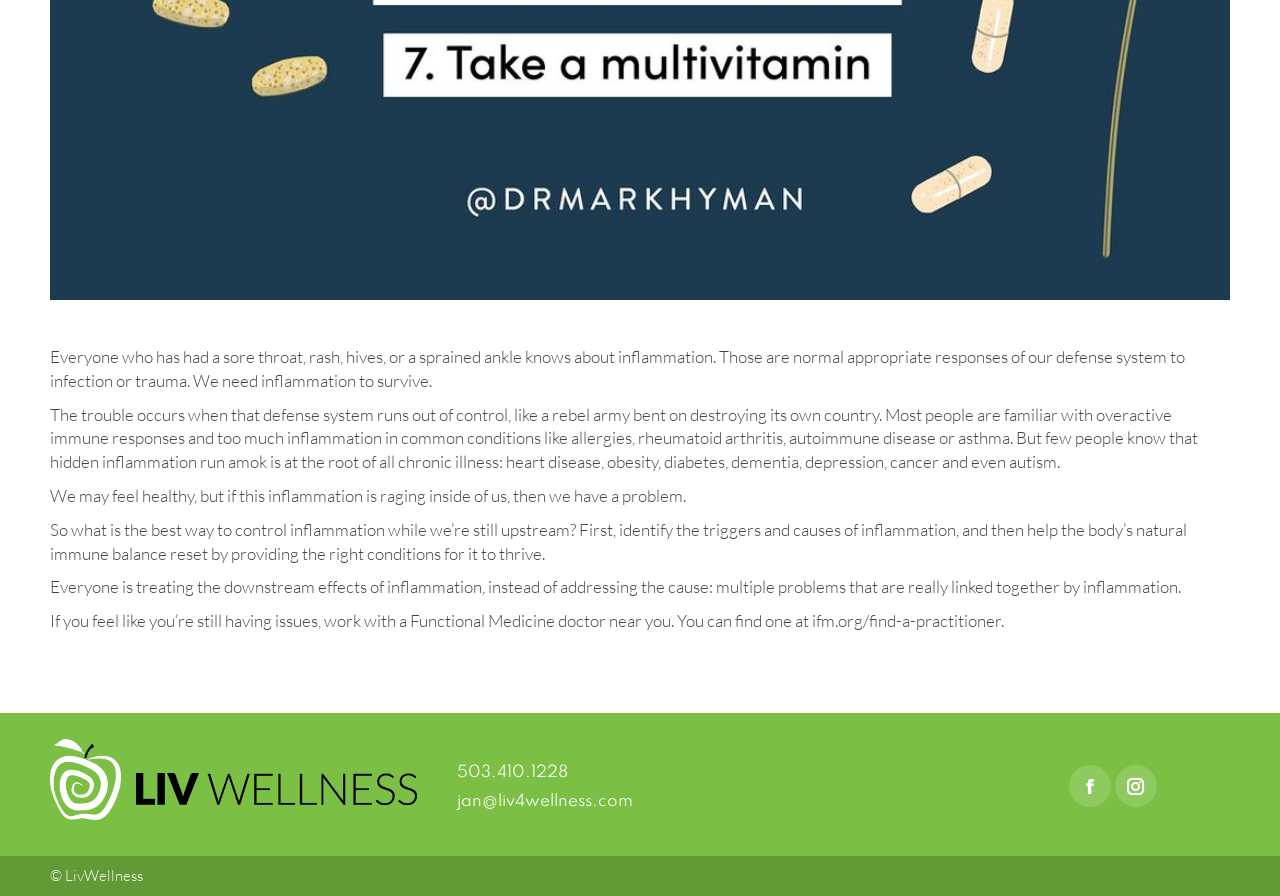Based on the image, provide a detailed response to the question:
What is recommended for people who still have issues with inflammation?

The webpage suggests that if someone is still having issues with inflammation, they should work with a Functional Medicine doctor near them, and provides a link to find a practitioner.